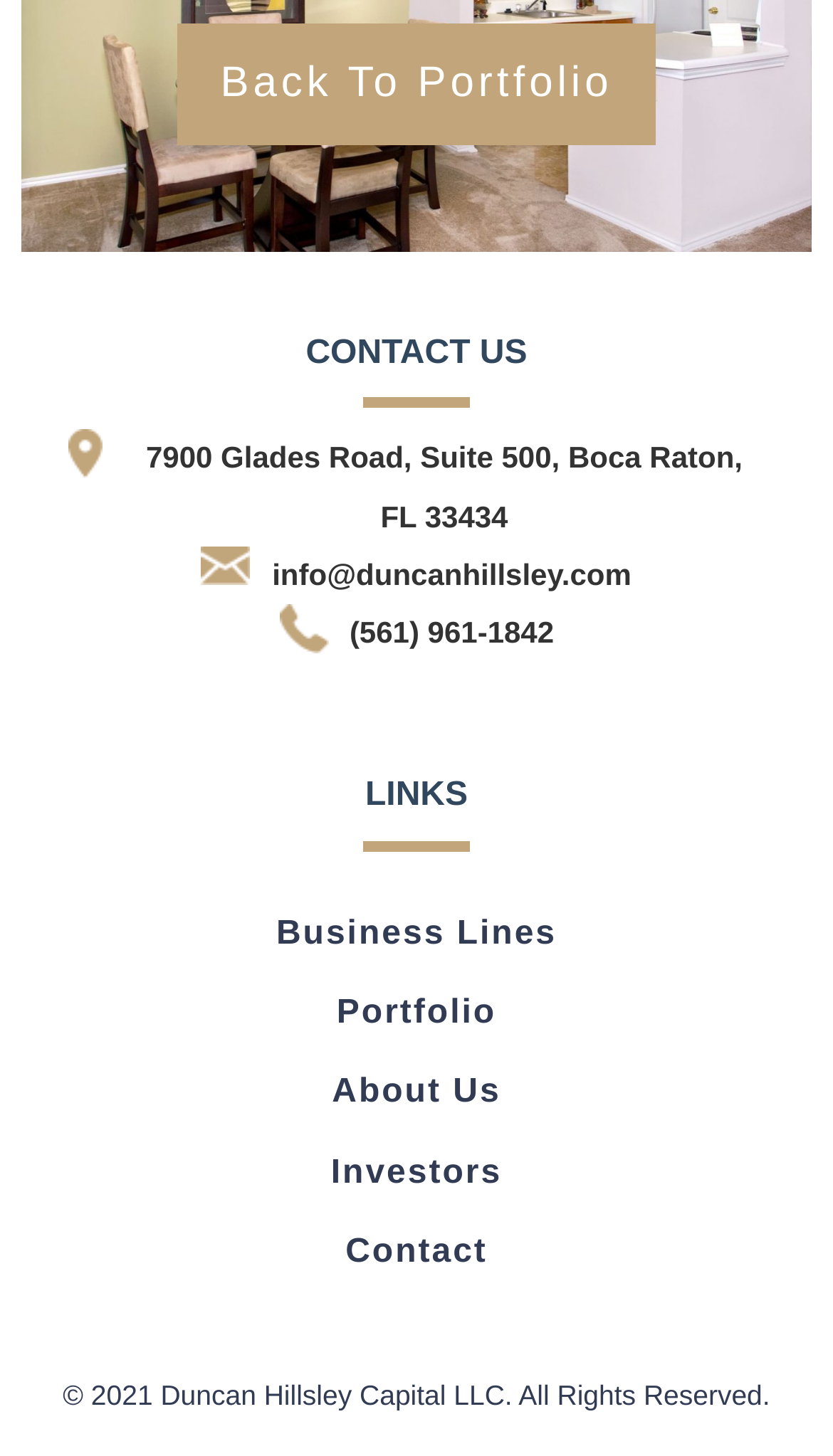Please provide a detailed answer to the question below by examining the image:
What is the copyright information of the website?

I found the copyright information by looking at the static text element that is located at the bottom of the webpage, which contains the copyright information, '© 2021 Duncan Hillsley Capital LLC. All Rights Reserved'.